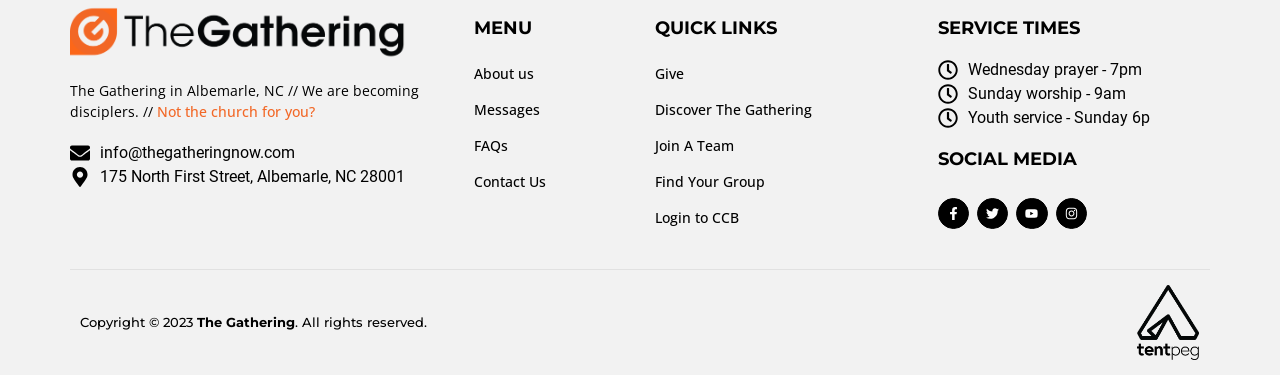Reply to the question with a brief word or phrase: What is the copyright year?

2023